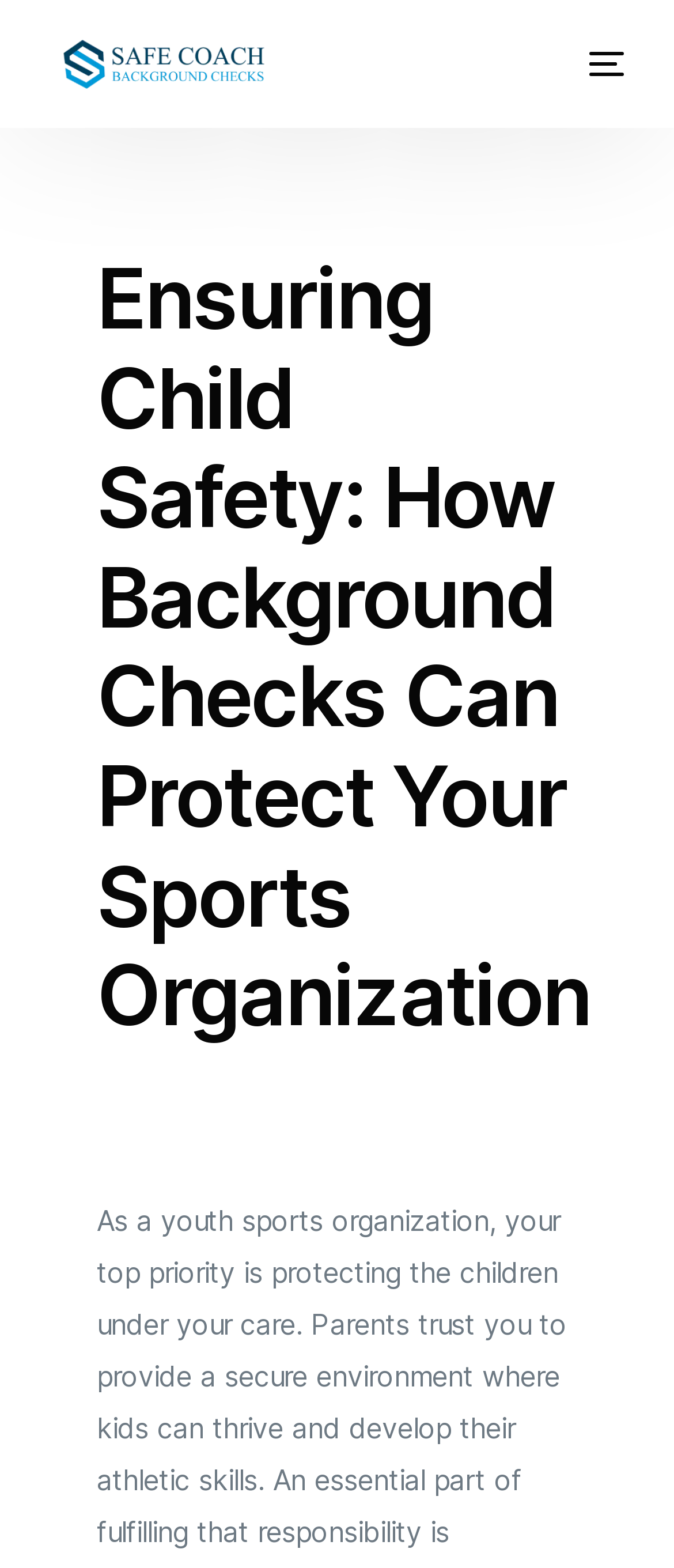Please provide the main heading of the webpage content.

Ensuring Child Safety: How Background Checks Can Protect Your Sports Organization